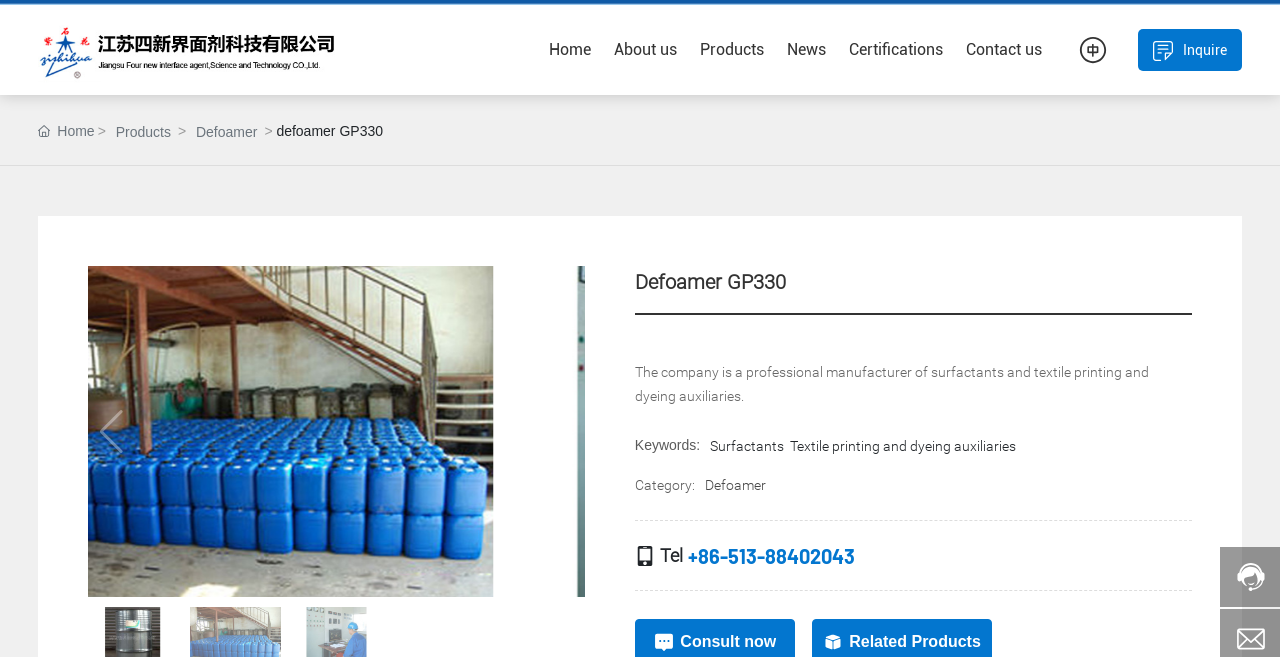Please identify the bounding box coordinates of the region to click in order to complete the task: "Search this website". The coordinates must be four float numbers between 0 and 1, specified as [left, top, right, bottom].

None